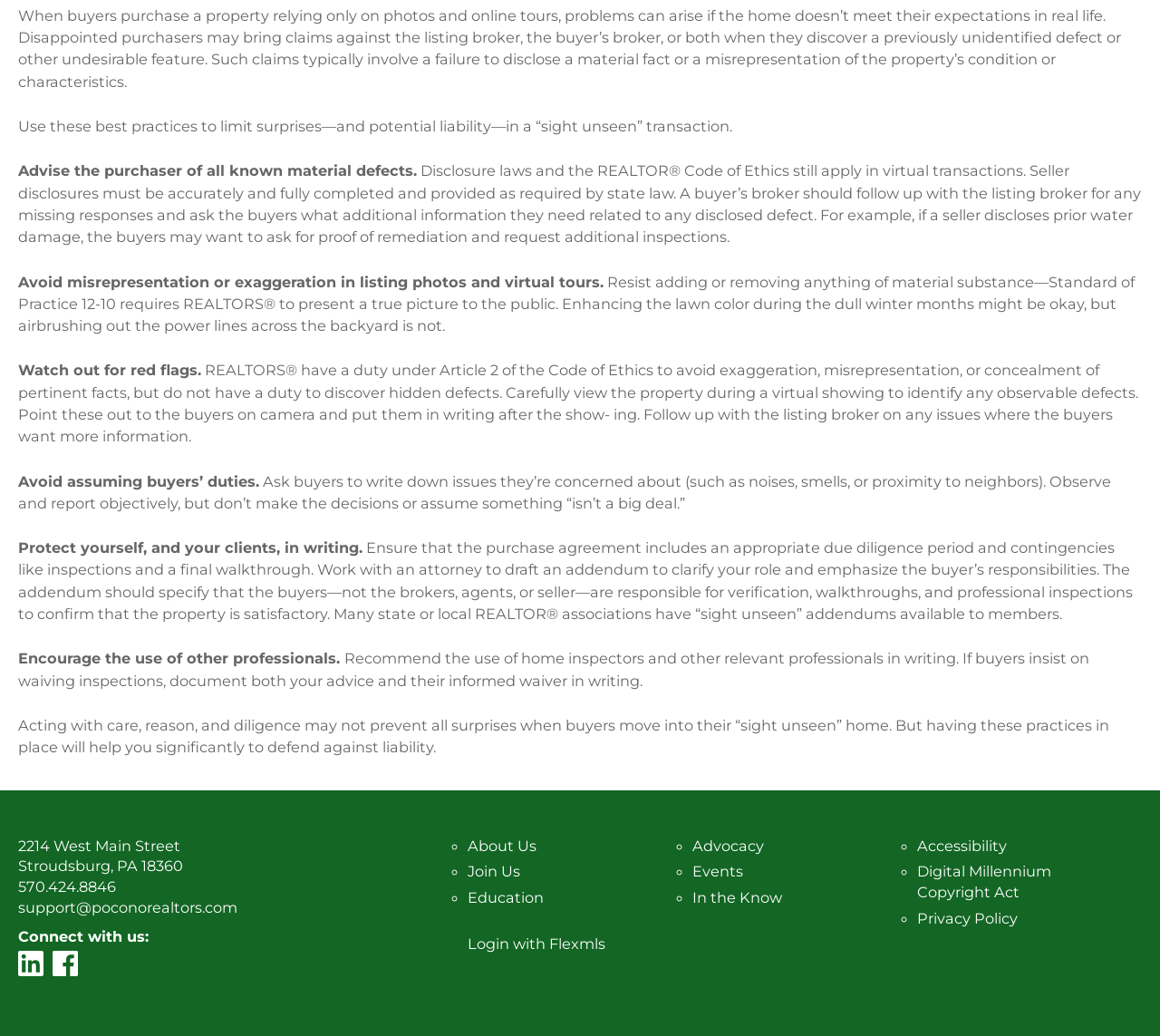Determine the bounding box for the UI element described here: "Accessibility".

[0.791, 0.807, 0.868, 0.825]